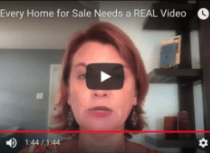Offer a detailed explanation of the image.

The image features a video titled "Why Every Home for Sale Needs a REAL Video | Arch City Homes." In the video, a speaker discusses the importance of using authentic video content in real estate marketing. The duration of the video is 1 minute and 44 seconds, as indicated at the bottom. The background suggests a professional setting, likely representing a modern real estate office or home staging environment. This video is part of a broader topic covered on the Arch City Homes website, highlighting strategies for real estate marketing, particularly through social media platforms.